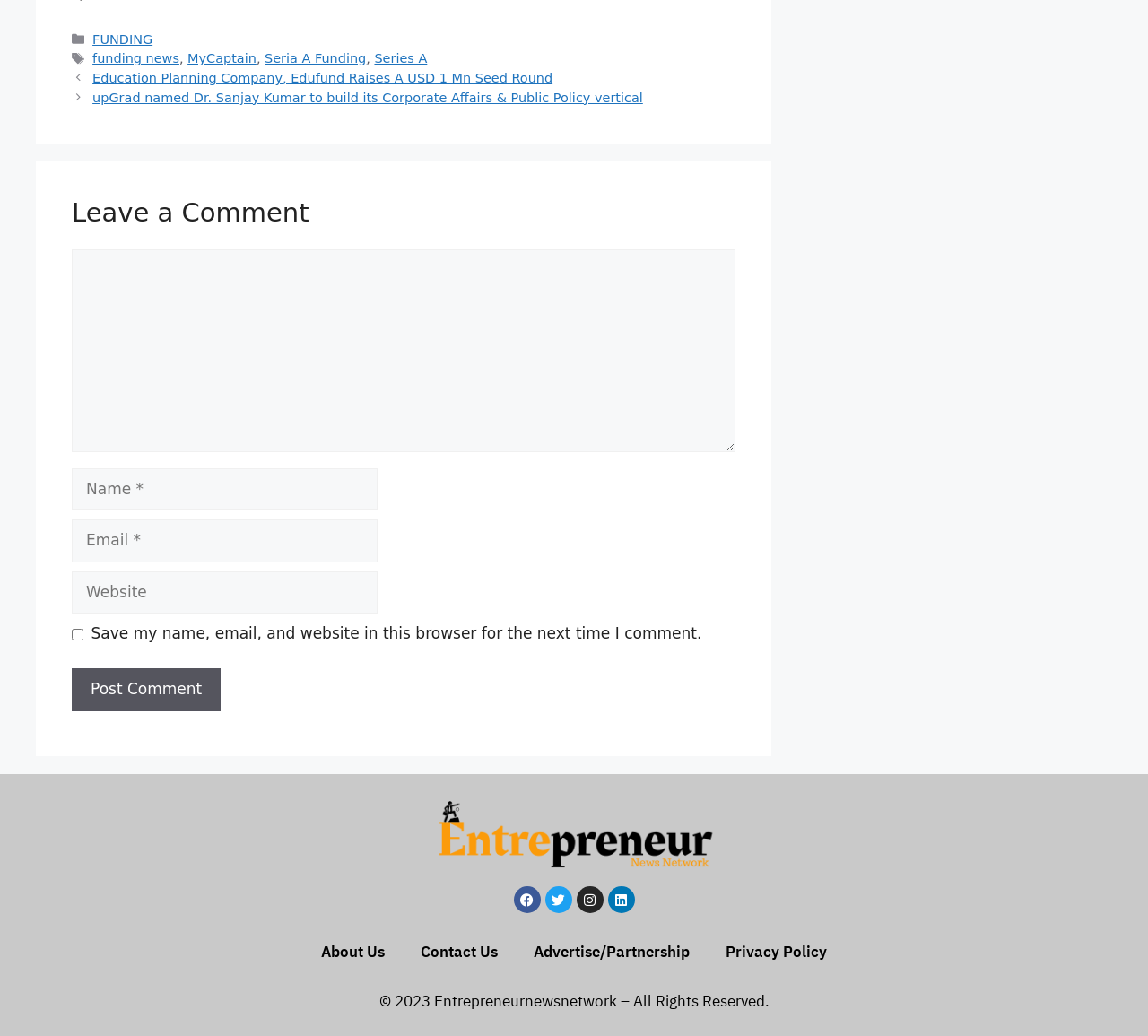Can you specify the bounding box coordinates for the region that should be clicked to fulfill this instruction: "Visit the 'About Us' page".

[0.264, 0.899, 0.351, 0.939]